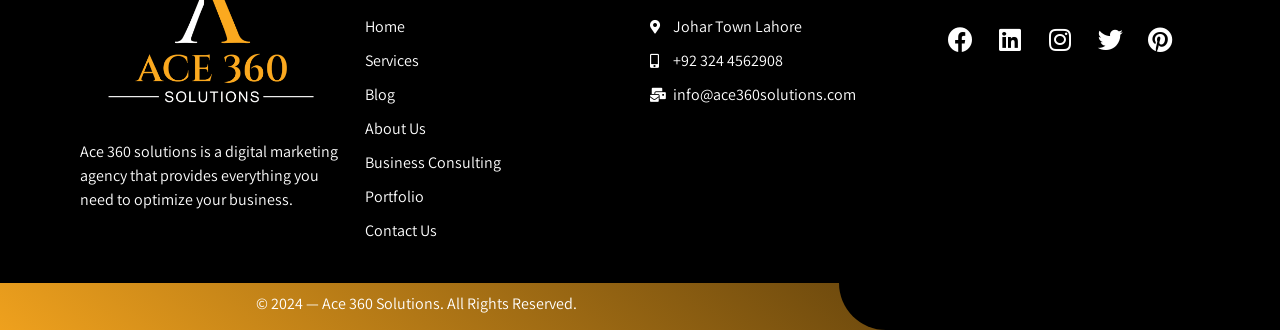Please determine the bounding box coordinates of the element to click on in order to accomplish the following task: "Read About Us". Ensure the coordinates are four float numbers ranging from 0 to 1, i.e., [left, top, right, bottom].

[0.285, 0.357, 0.333, 0.421]